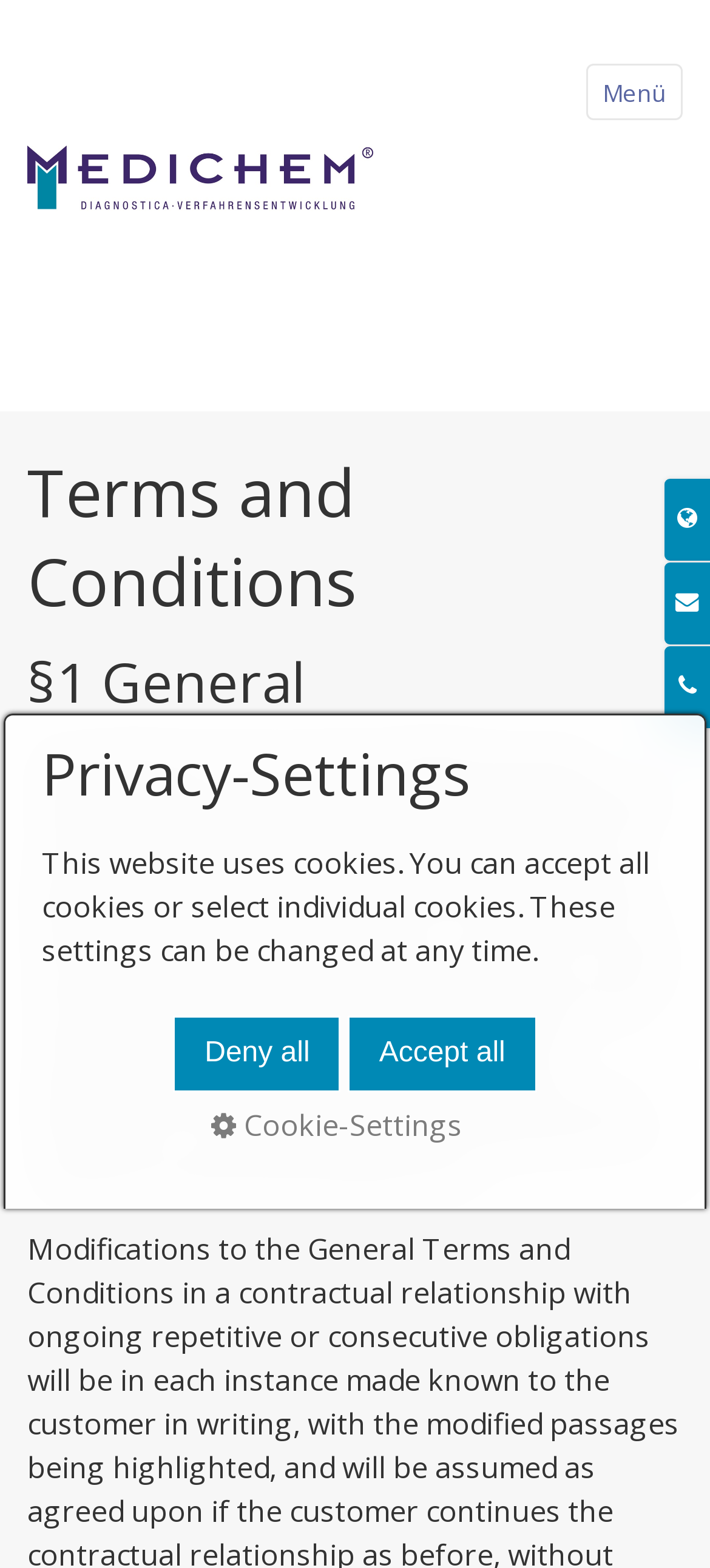Provide the bounding box coordinates for the specified HTML element described in this description: "parent_node: Menü". The coordinates should be four float numbers ranging from 0 to 1, in the format [left, top, right, bottom].

[0.038, 0.035, 0.526, 0.193]